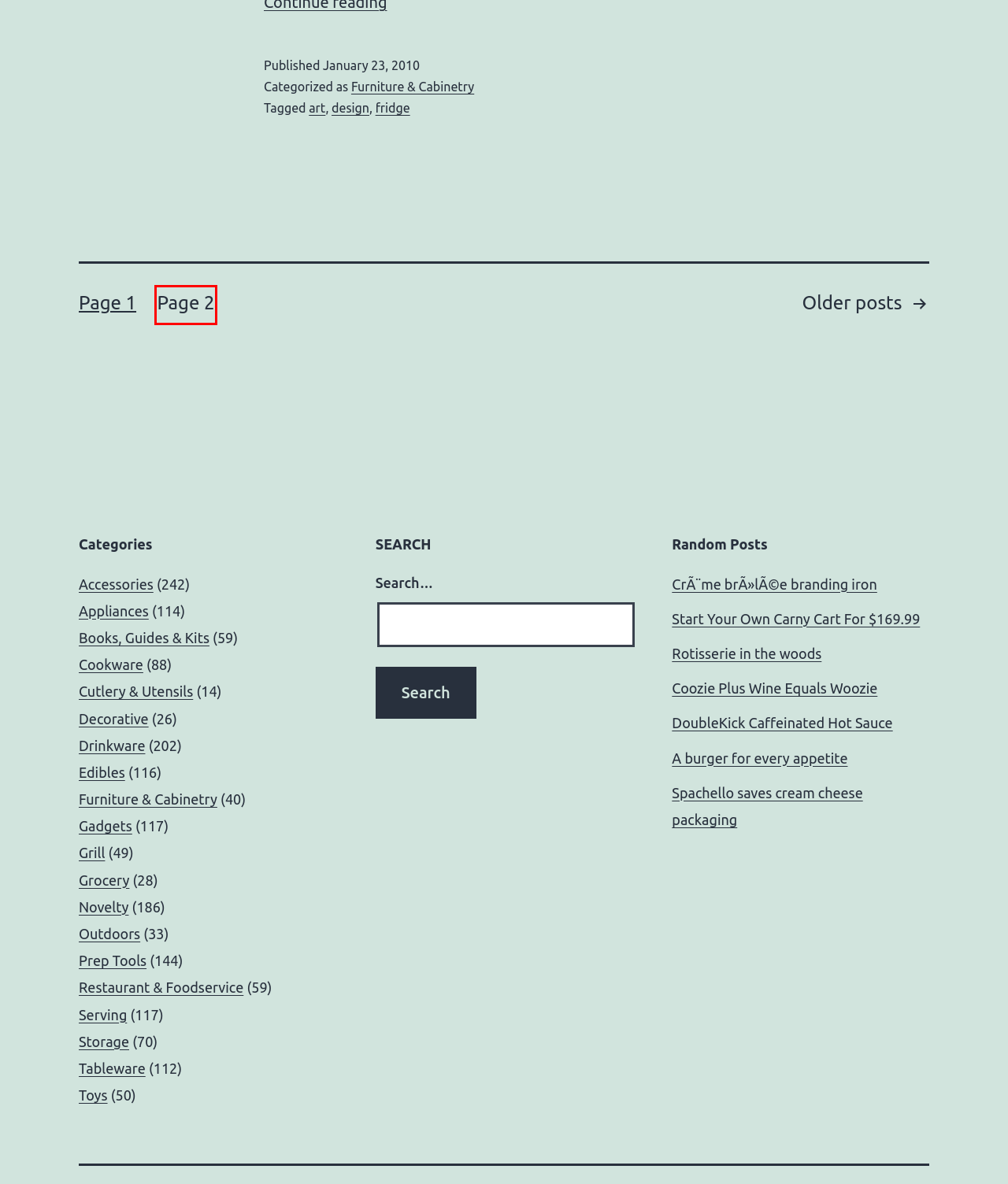Examine the screenshot of a webpage with a red bounding box around a UI element. Your task is to identify the webpage description that best corresponds to the new webpage after clicking the specified element. The given options are:
A. Decorative – Beyond The Kitchen Sink
B. Outdoors – Beyond The Kitchen Sink
C. fridge – Page 2 – Beyond The Kitchen Sink
D. Grill – Beyond The Kitchen Sink
E. Books, Guides & Kits – Beyond The Kitchen Sink
F. Grocery – Beyond The Kitchen Sink
G. Toys – Beyond The Kitchen Sink
H. Cutlery & Utensils – Beyond The Kitchen Sink

C